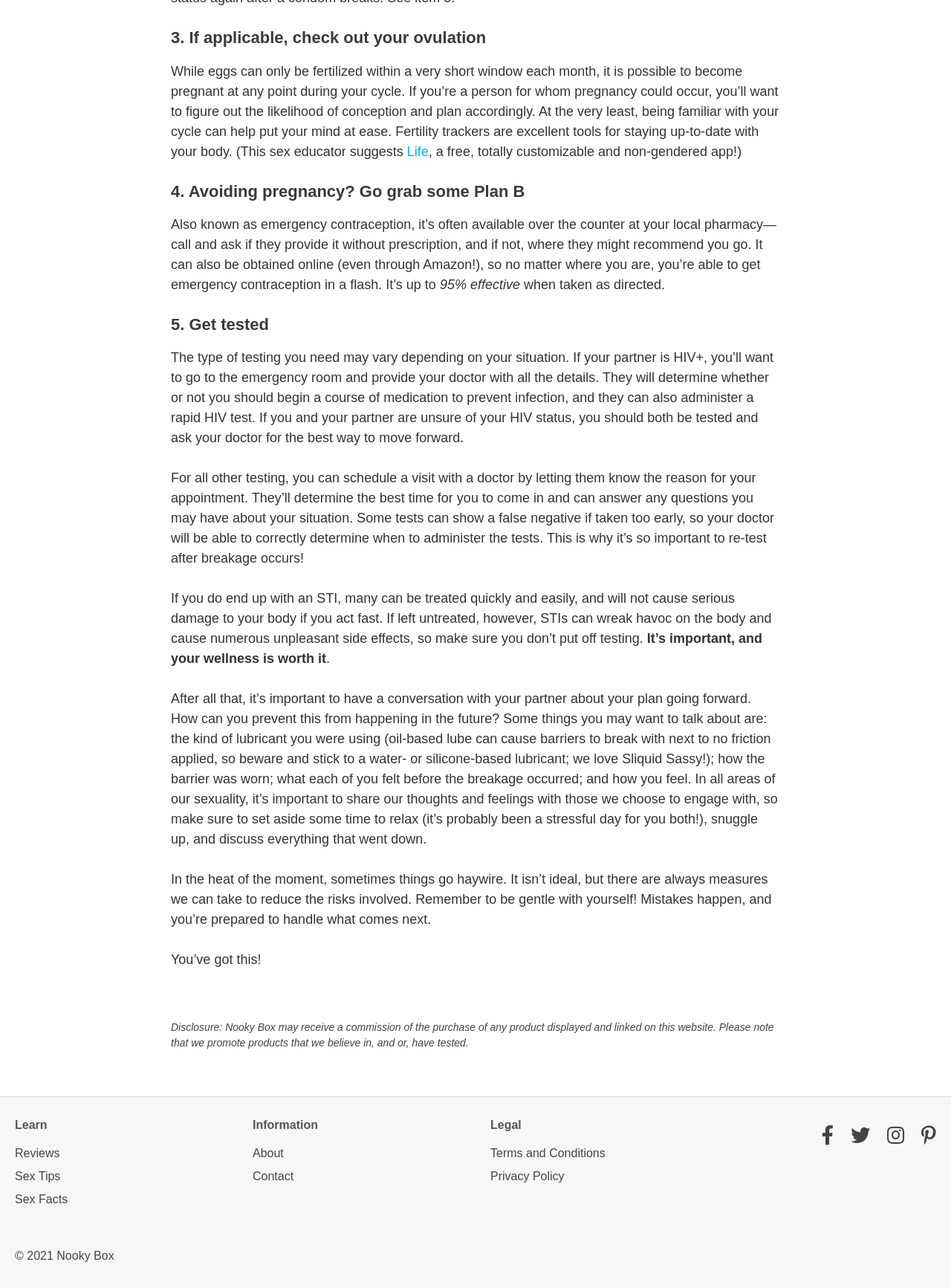Can you find the bounding box coordinates for the element that needs to be clicked to execute this instruction: "Check 'Terms and Conditions'"? The coordinates should be given as four float numbers between 0 and 1, i.e., [left, top, right, bottom].

[0.516, 0.891, 0.734, 0.908]